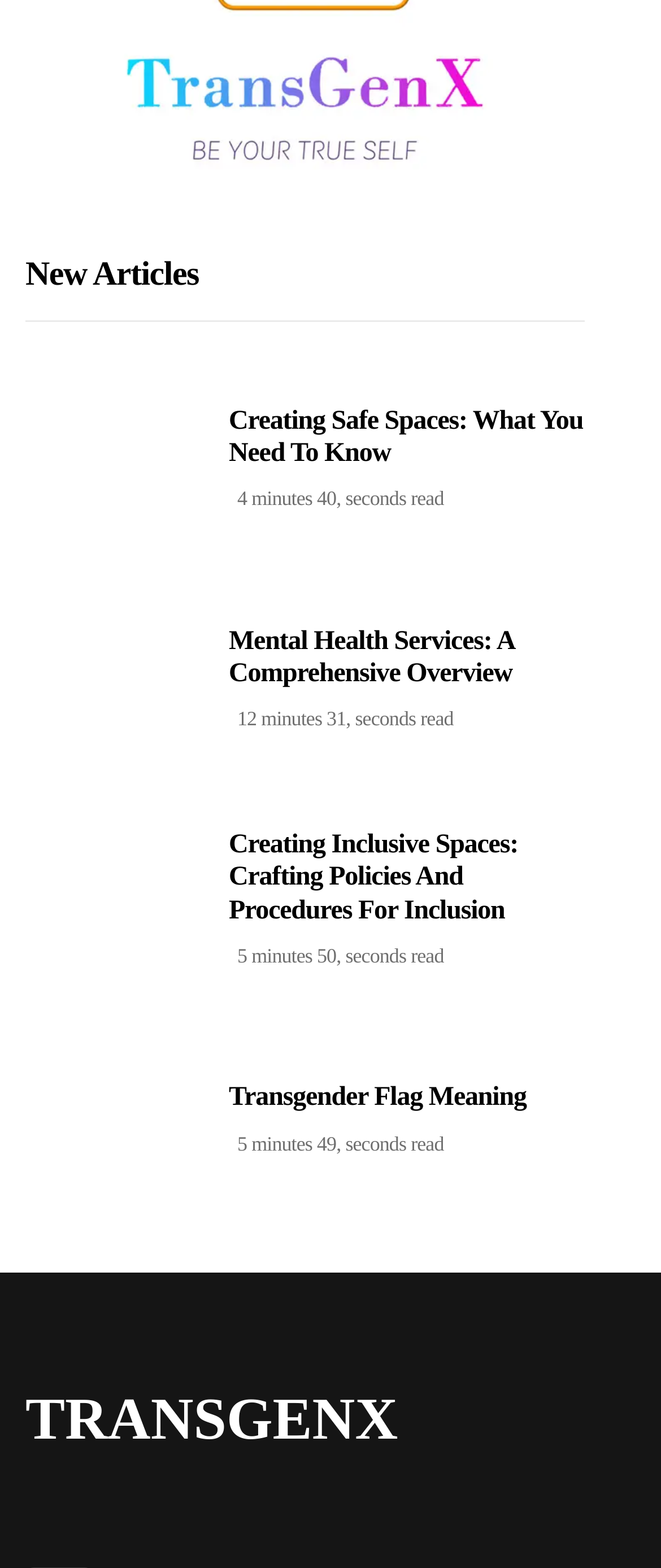What is the title of the first article?
Based on the image, provide a one-word or brief-phrase response.

Creating Safe Spaces